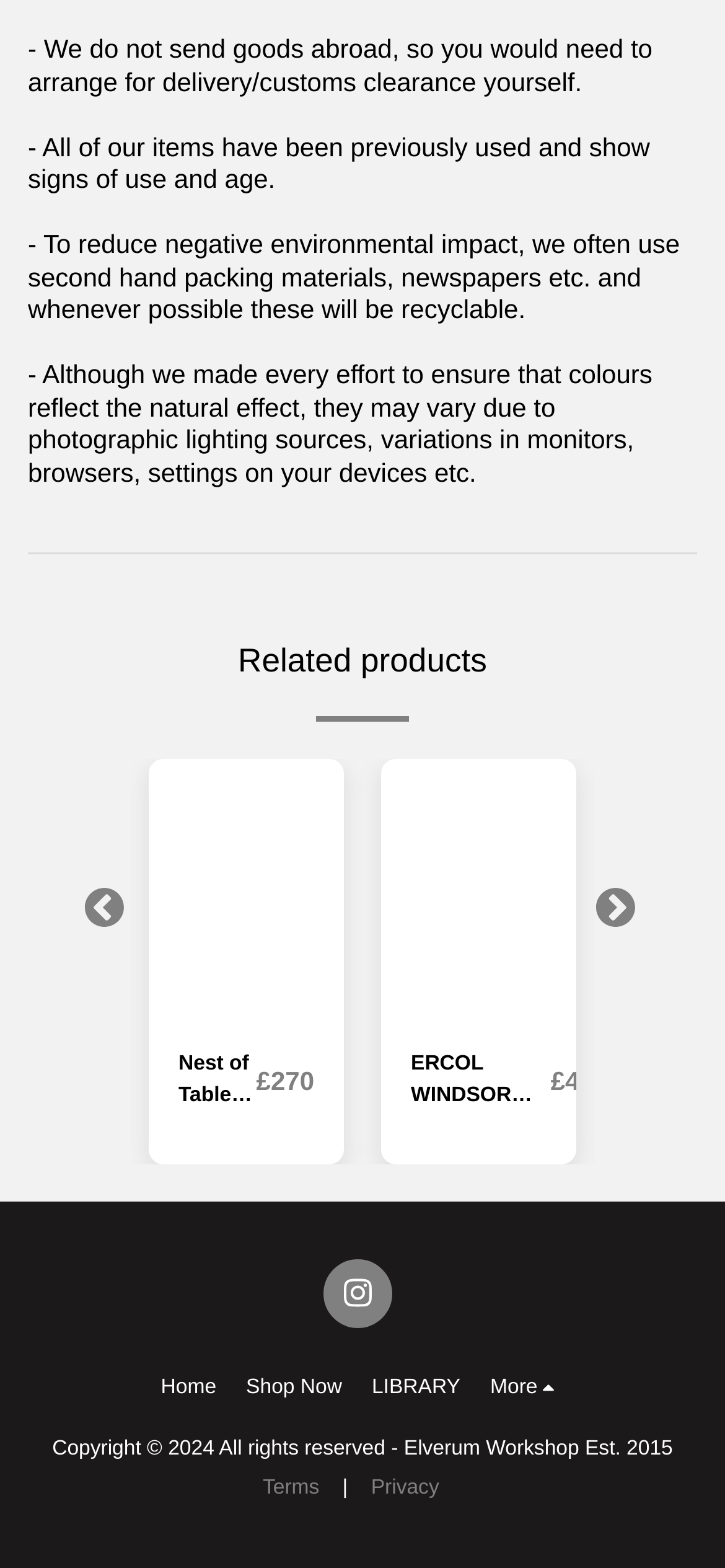Please identify the bounding box coordinates of the region to click in order to complete the task: "Check the price of 'ERCOL WINDSOR Large TV Cabinet Entertainment Unit with Glass Doors Solid Ash'". The coordinates must be four float numbers between 0 and 1, specified as [left, top, right, bottom].

[0.353, 0.638, 0.433, 0.657]